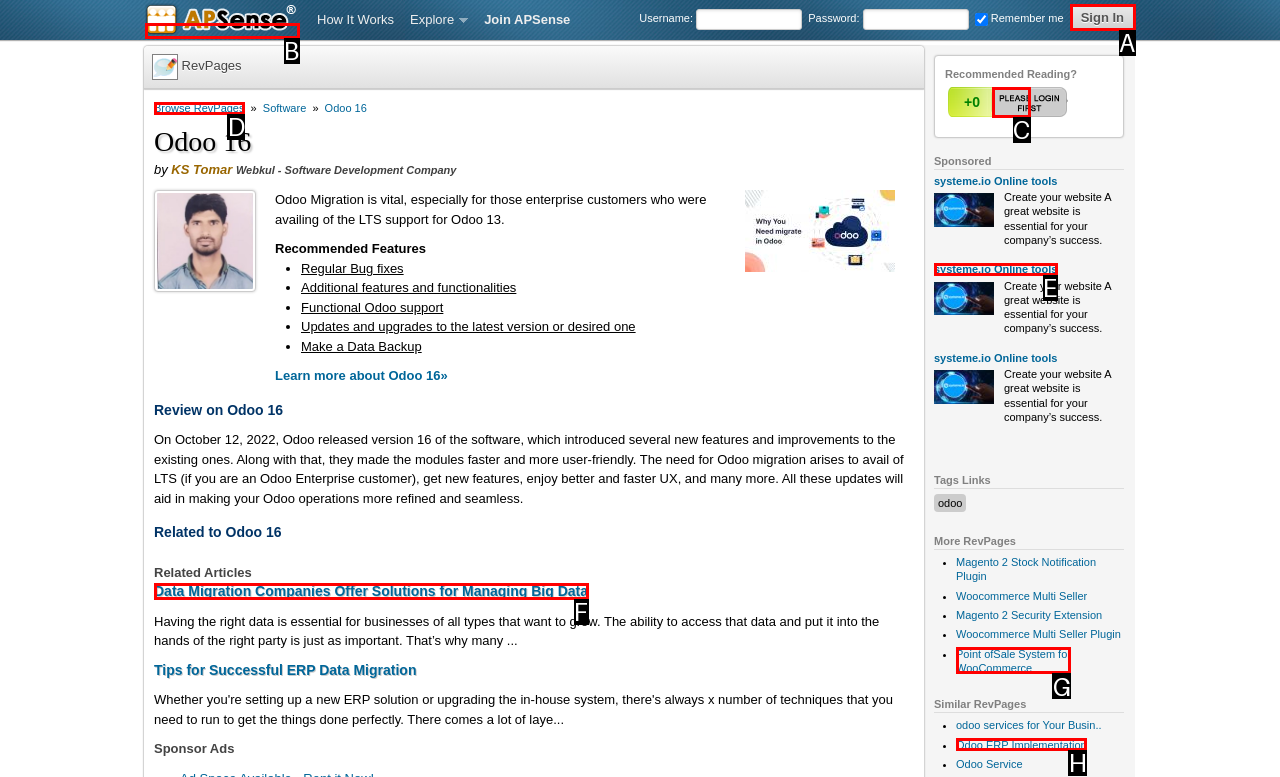Determine the letter of the element you should click to carry out the task: Sign In
Answer with the letter from the given choices.

A